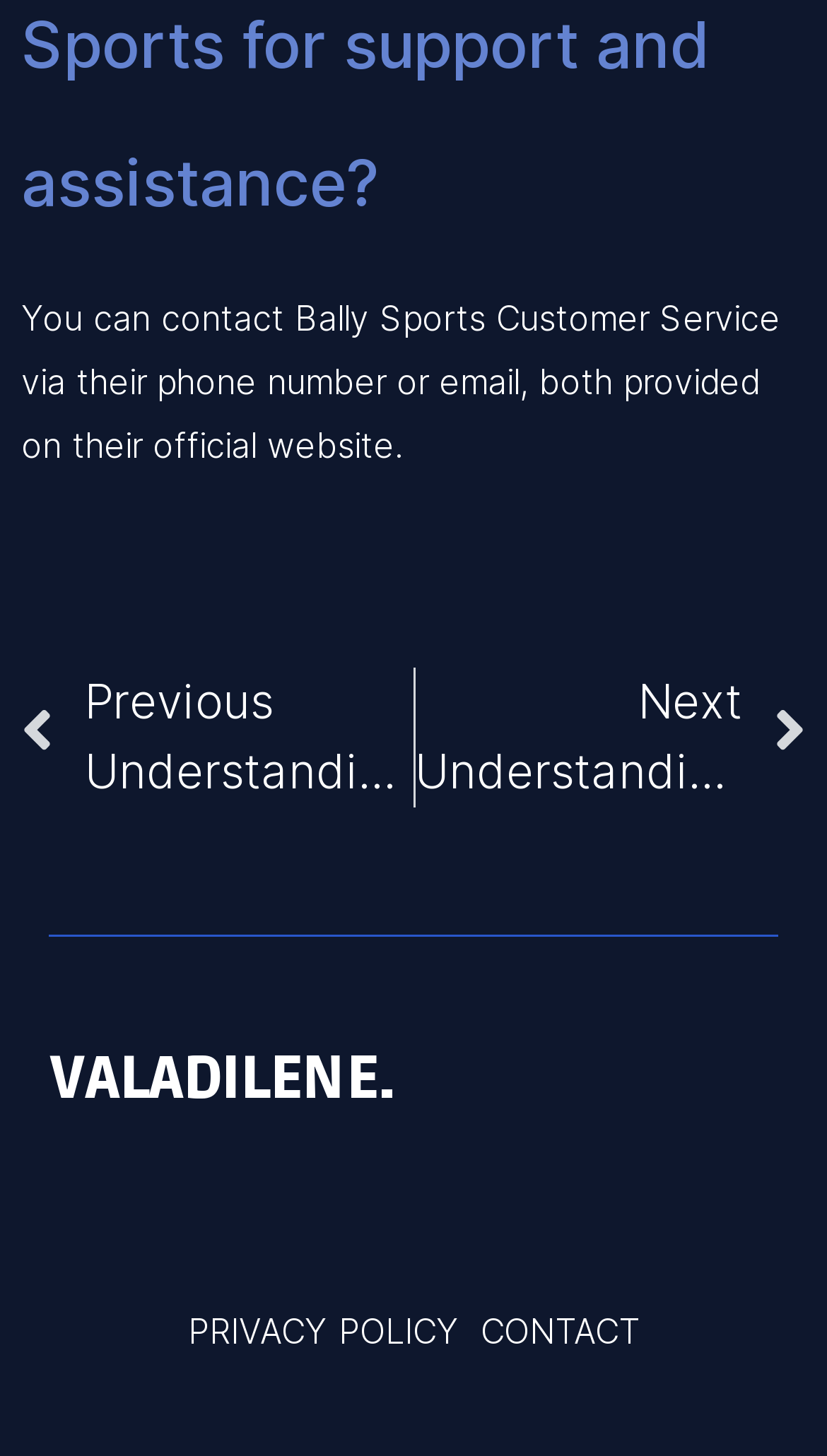Extract the bounding box of the UI element described as: "PRIVACY POLICY".

[0.227, 0.898, 0.555, 0.93]